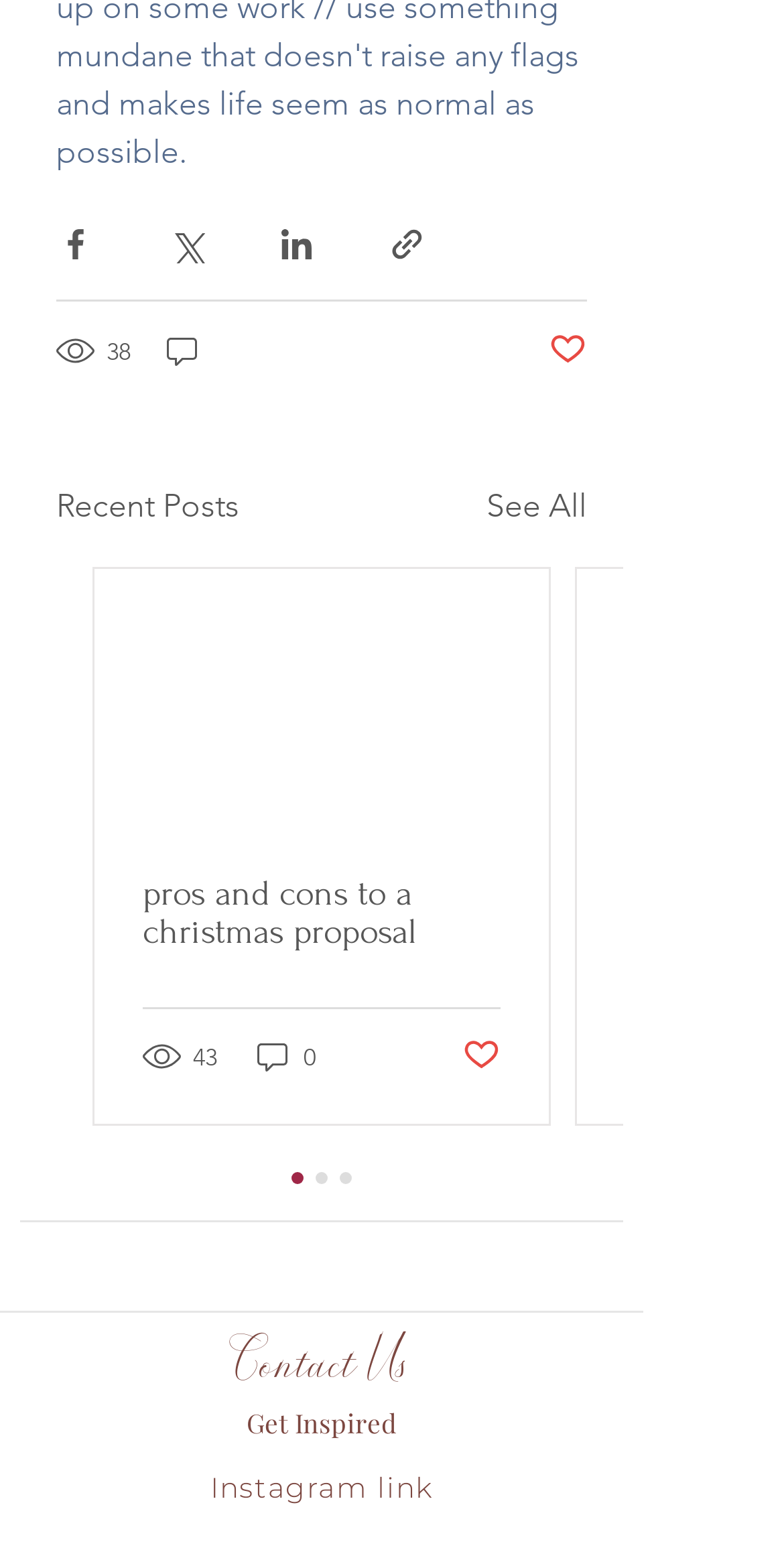How many posts are visible on the current page?
From the image, respond with a single word or phrase.

1